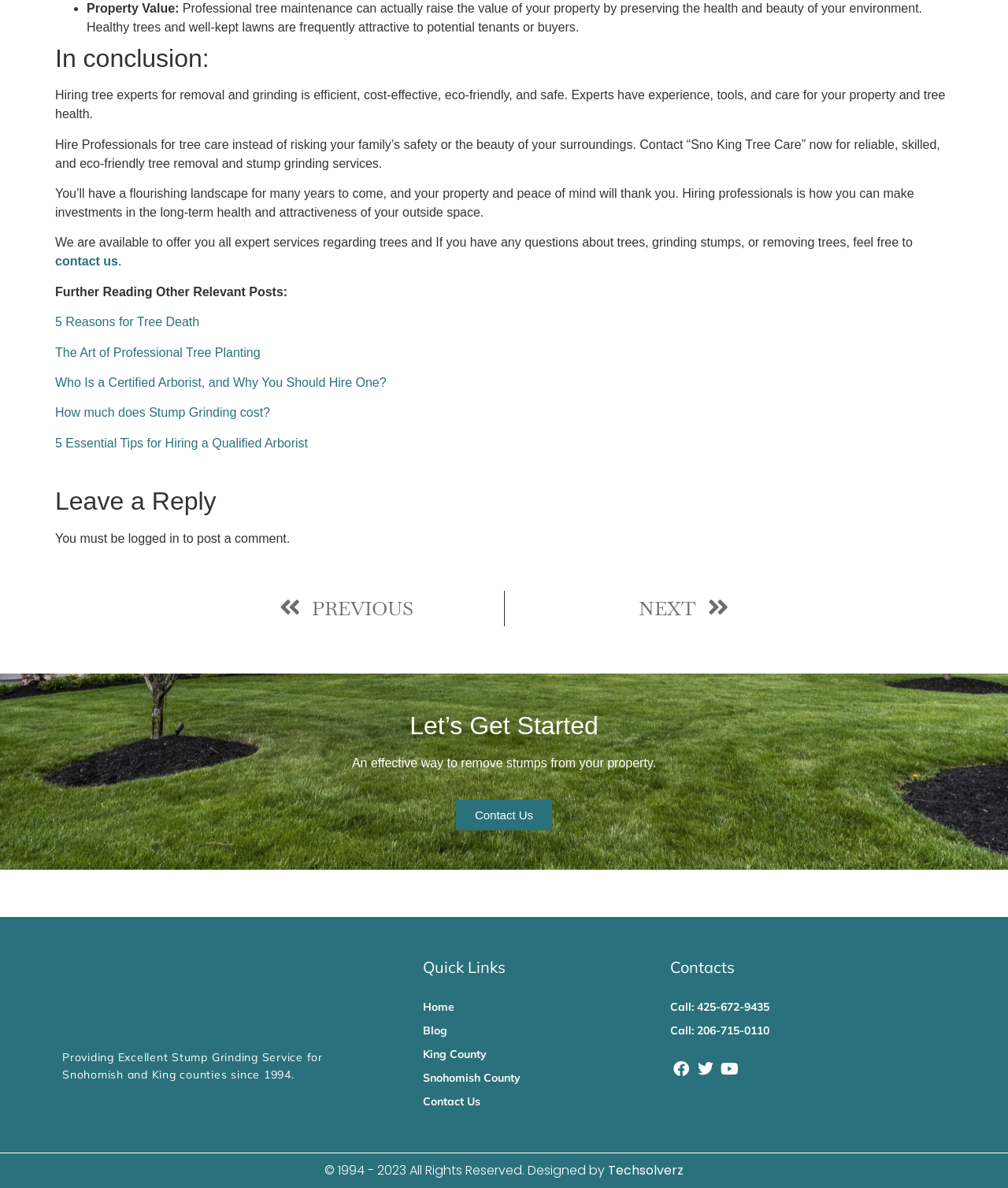Pinpoint the bounding box coordinates of the element to be clicked to execute the instruction: "Contact us for tree care services".

[0.055, 0.214, 0.117, 0.226]